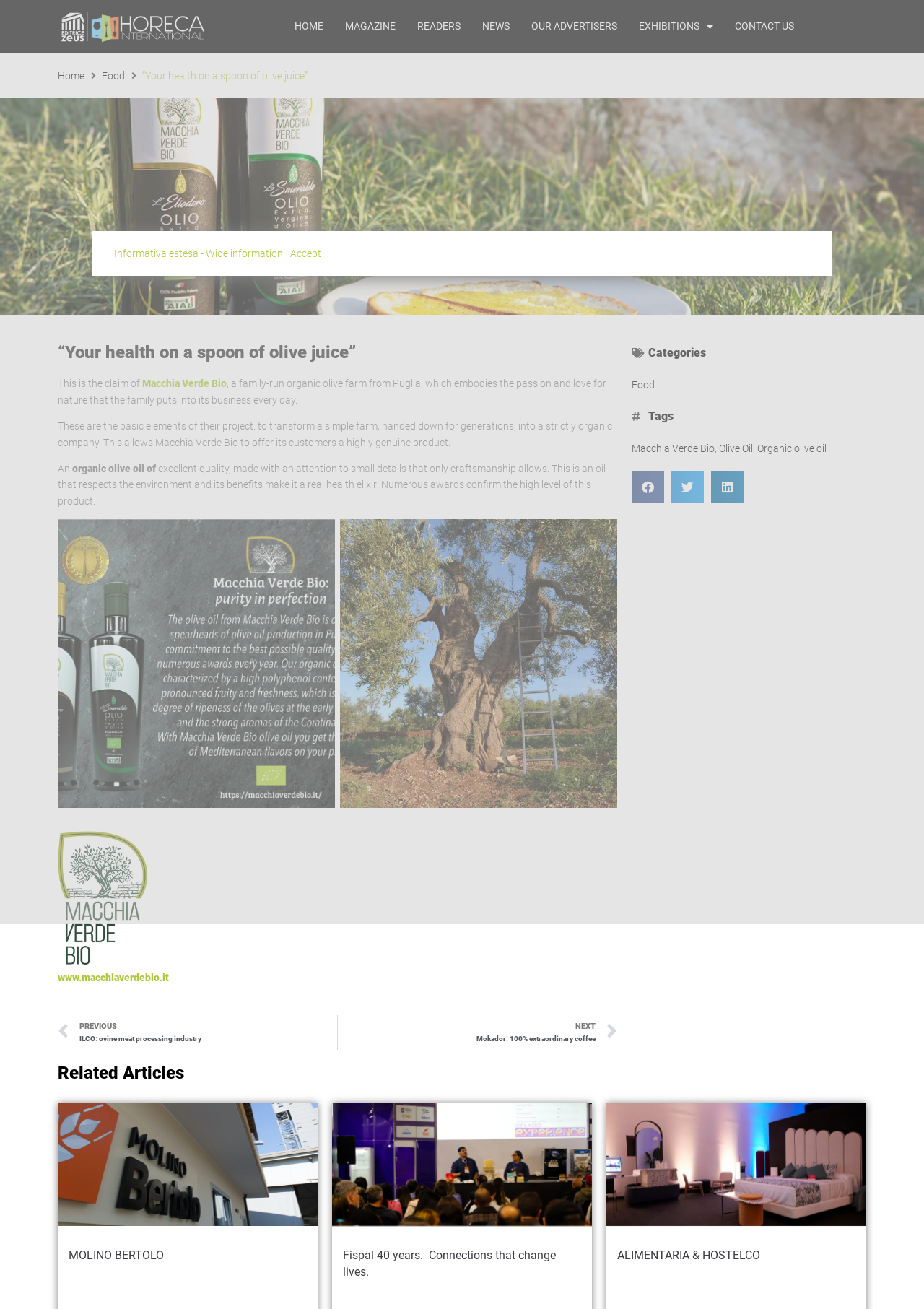What is the name of the family-run organic olive farm?
Look at the screenshot and respond with one word or a short phrase.

Macchia Verde Bio